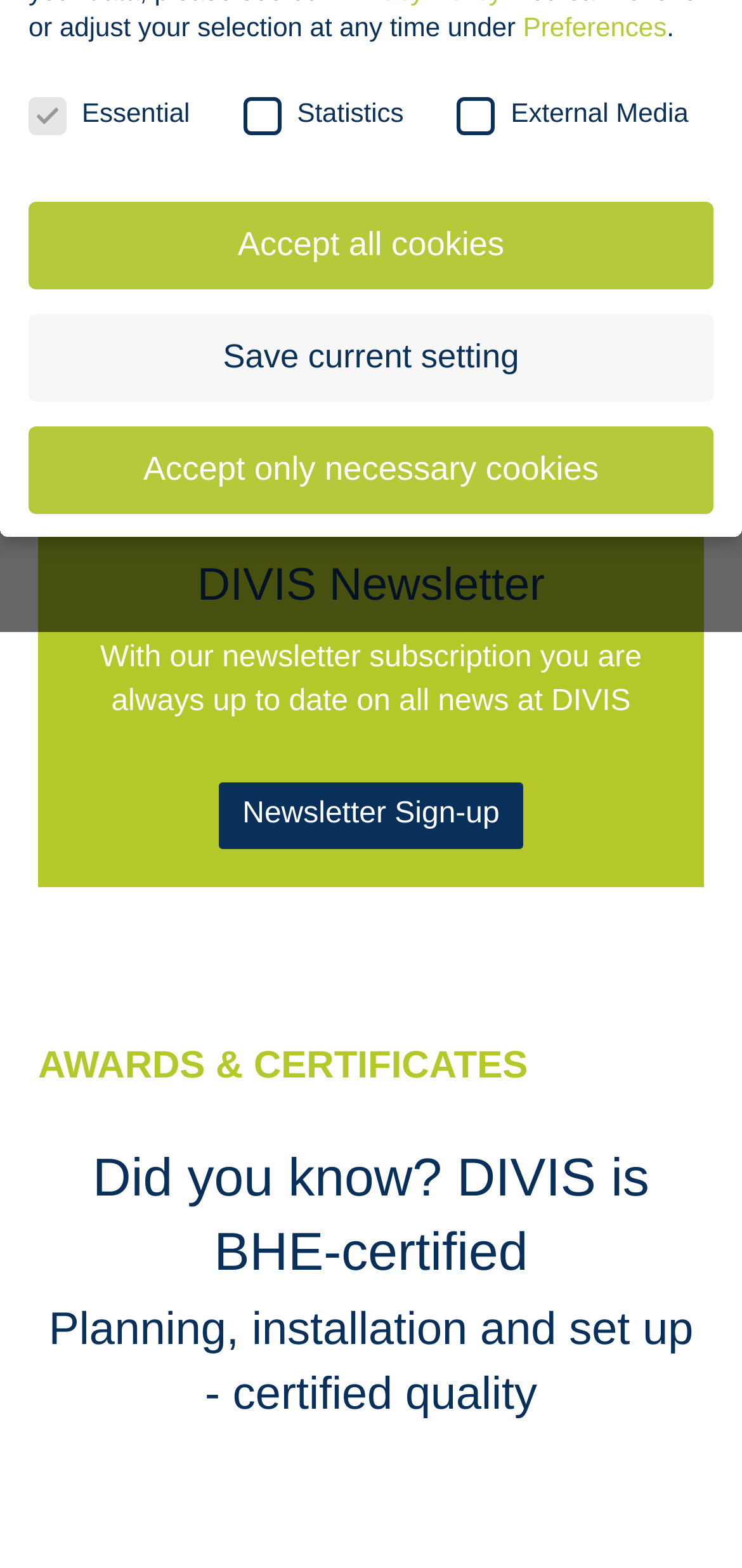Using the provided element description: "Myositis Association", identify the bounding box coordinates. The coordinates should be four floats between 0 and 1 in the order [left, top, right, bottom].

None